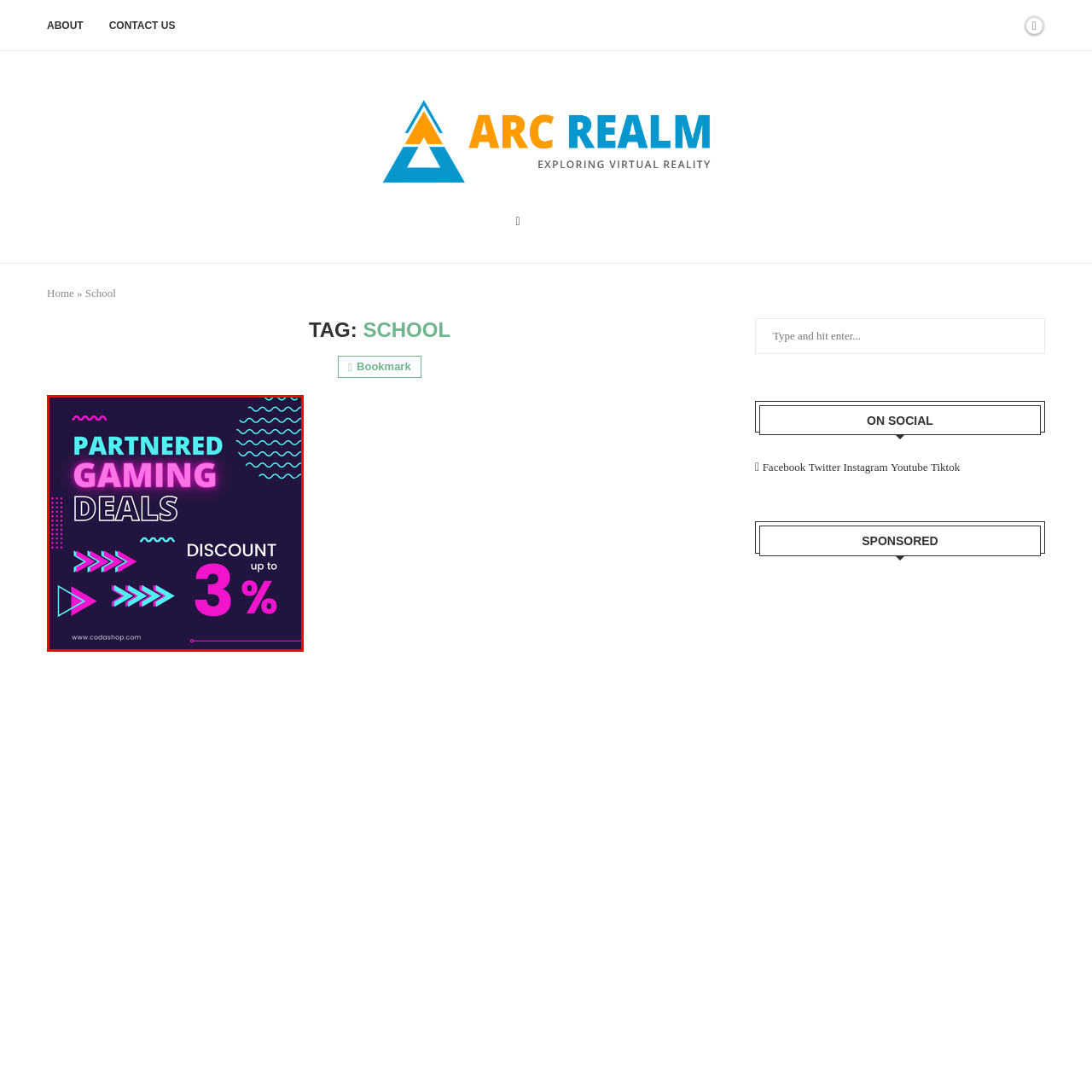Give a detailed caption for the image that is encased within the red bounding box.

The image promotes "Partnered Gaming Deals," featuring vibrant and eye-catching text that stands out against a dark background. The bold headline emphasizes "PARTNERED GAMING DEALS," while a colorful, animated style enhances its visual appeal. Below, the text notes "DISCOUNT up to 3%," indicating an exciting offer for gamers. The composition is further accentuated with playful geometric shapes in various colors, including arrows and wavy lines, adding a dynamic element. The website address, "www.codashop.com," is clearly displayed, guiding viewers to the source of these deals. Overall, the design effectively communicates a fun and engaging marketing message aimed at gaming enthusiasts.